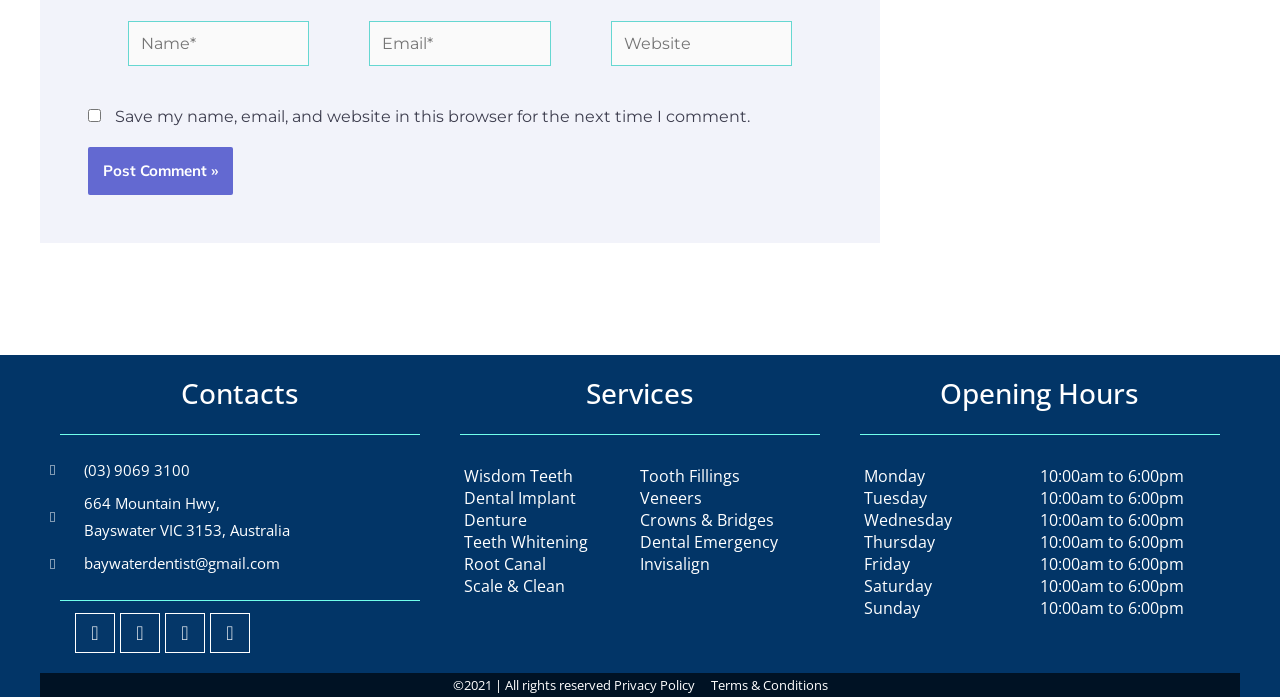Please provide the bounding box coordinates in the format (top-left x, top-left y, bottom-right x, bottom-right y). Remember, all values are floating point numbers between 0 and 1. What is the bounding box coordinate of the region described as: Dental Emergency

[0.5, 0.761, 0.608, 0.793]